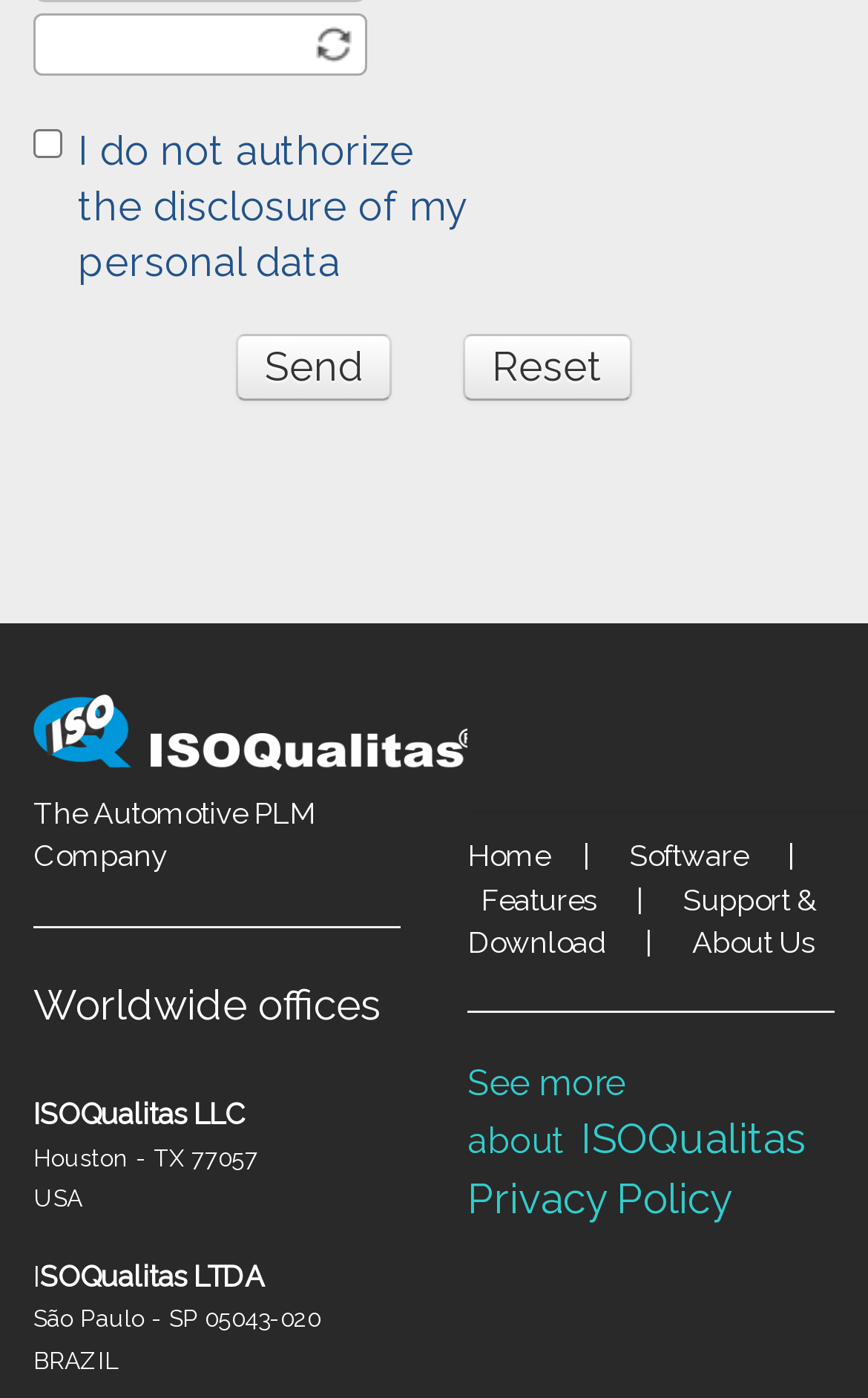Please find the bounding box coordinates of the section that needs to be clicked to achieve this instruction: "Click the Home link".

[0.538, 0.599, 0.641, 0.625]